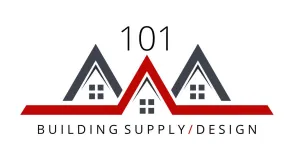What font style is used for the number '101'?
Answer the question with just one word or phrase using the image.

bold